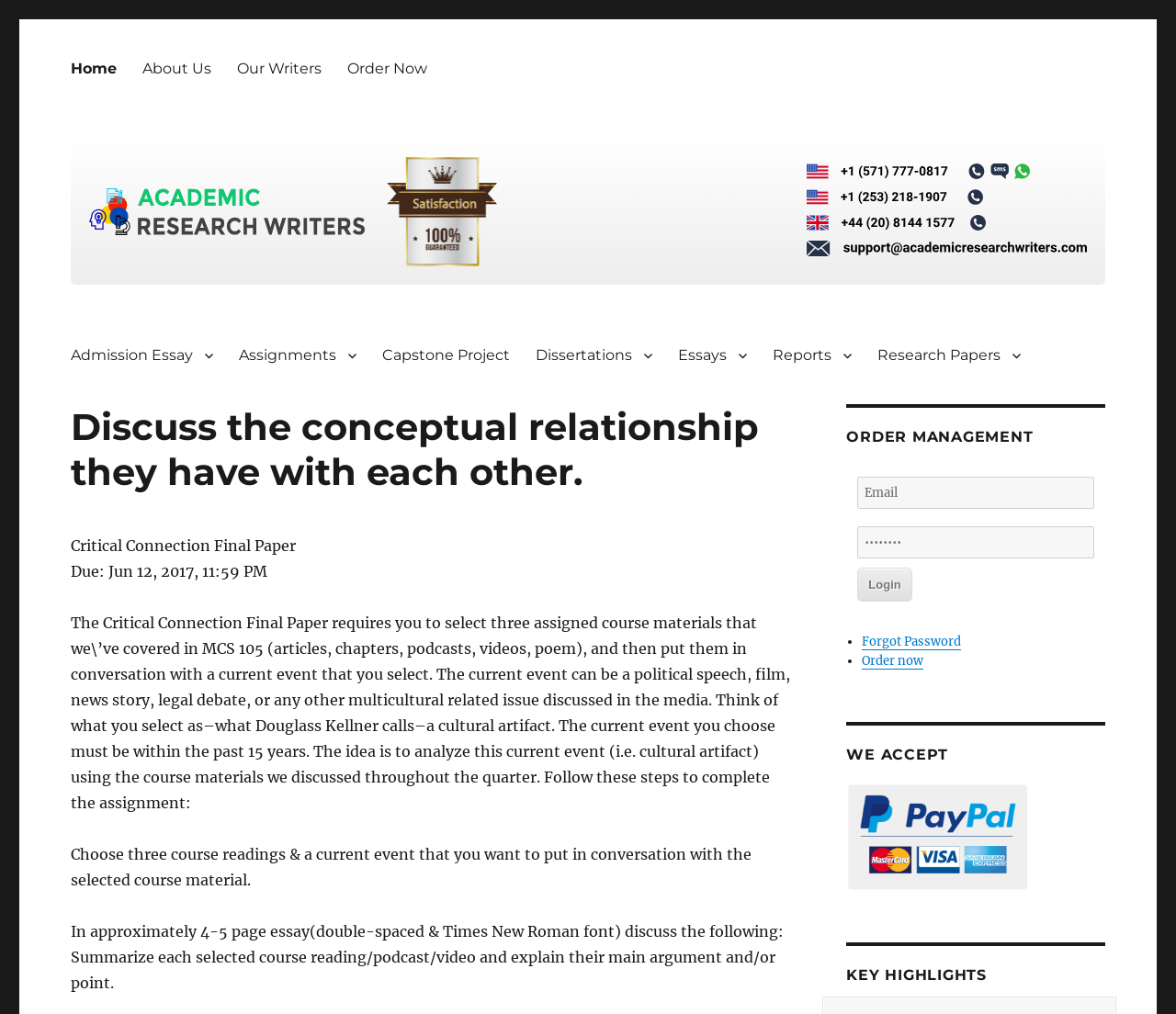Using floating point numbers between 0 and 1, provide the bounding box coordinates in the format (top-left x, top-left y, bottom-right x, bottom-right y). Locate the UI element described here: About Us

[0.11, 0.048, 0.191, 0.086]